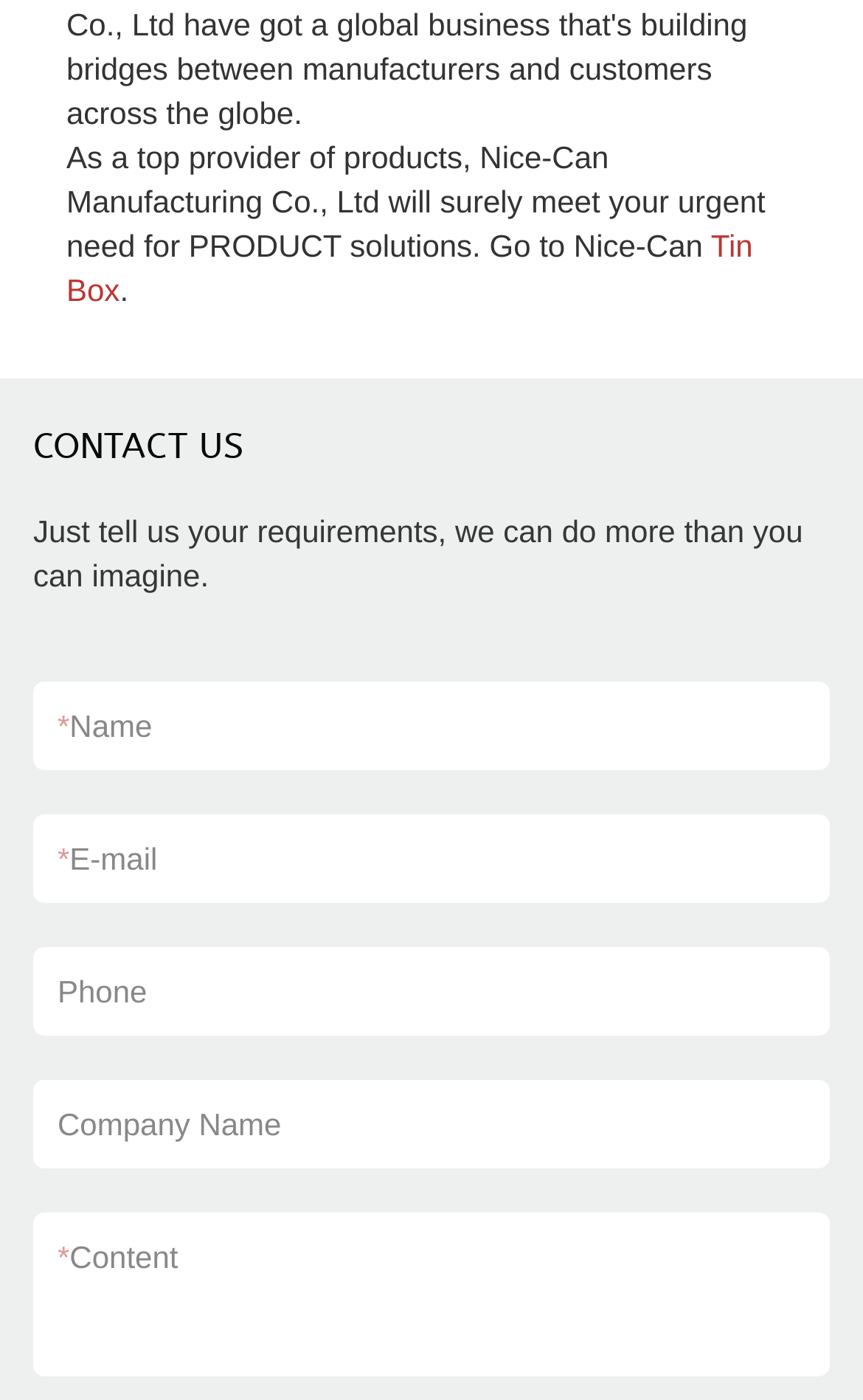What type of product does the company provide?
Using the information presented in the image, please offer a detailed response to the question.

The link element with the text 'Tin Box' suggests that the company provides tin box products, although it is not explicitly stated as the only product type.